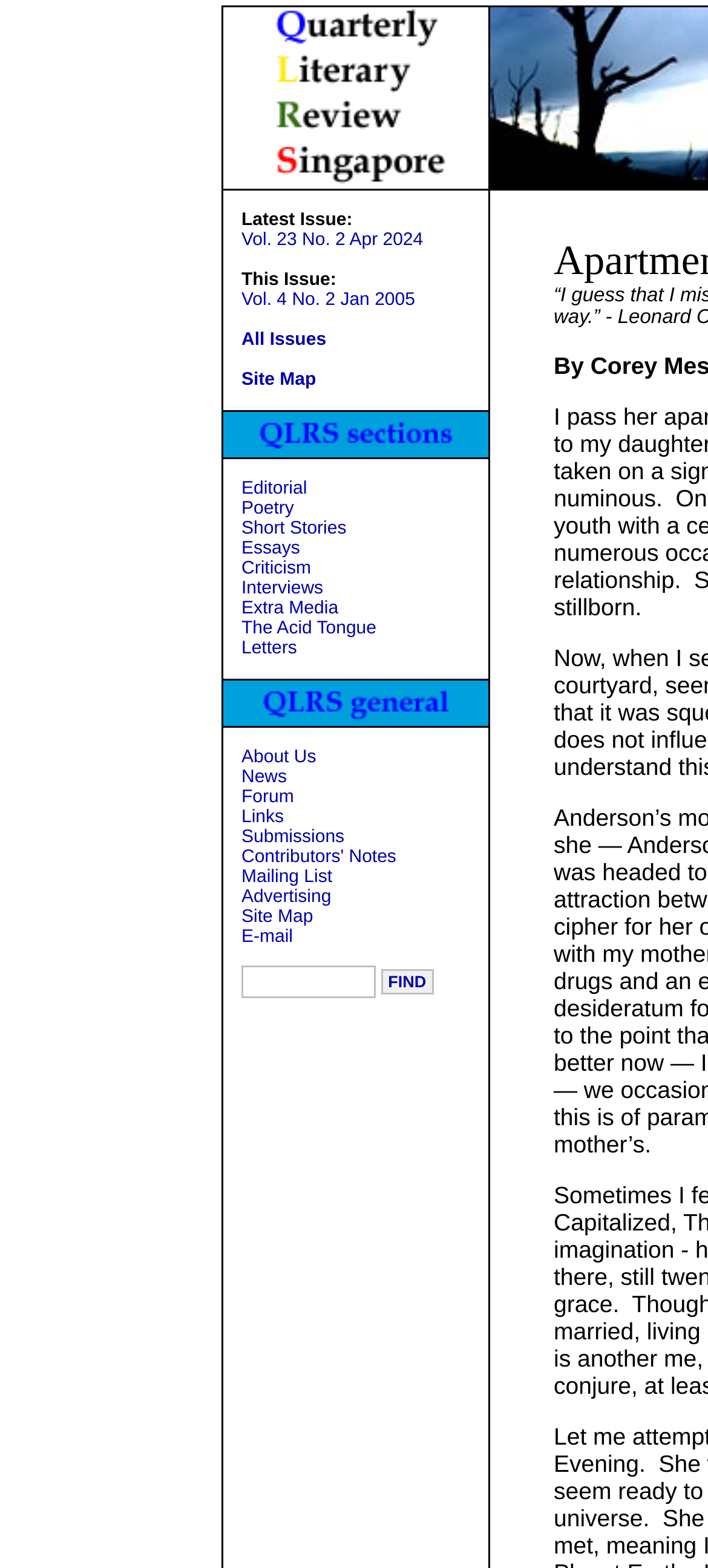Determine the bounding box for the UI element that matches this description: "All Issues".

[0.341, 0.211, 0.461, 0.223]